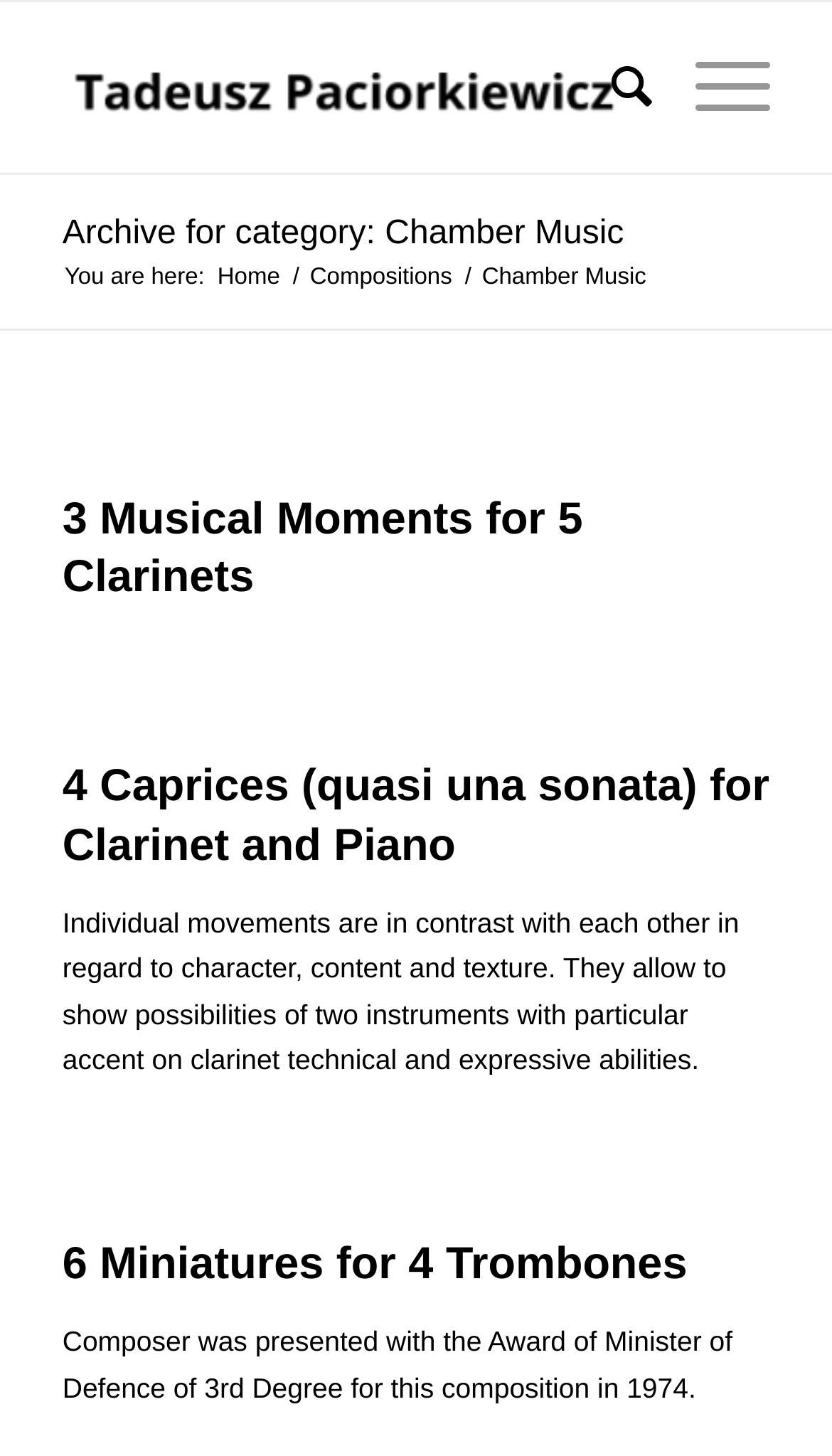Provide the bounding box coordinates of the HTML element this sentence describes: "Compositions".

[0.365, 0.18, 0.551, 0.202]